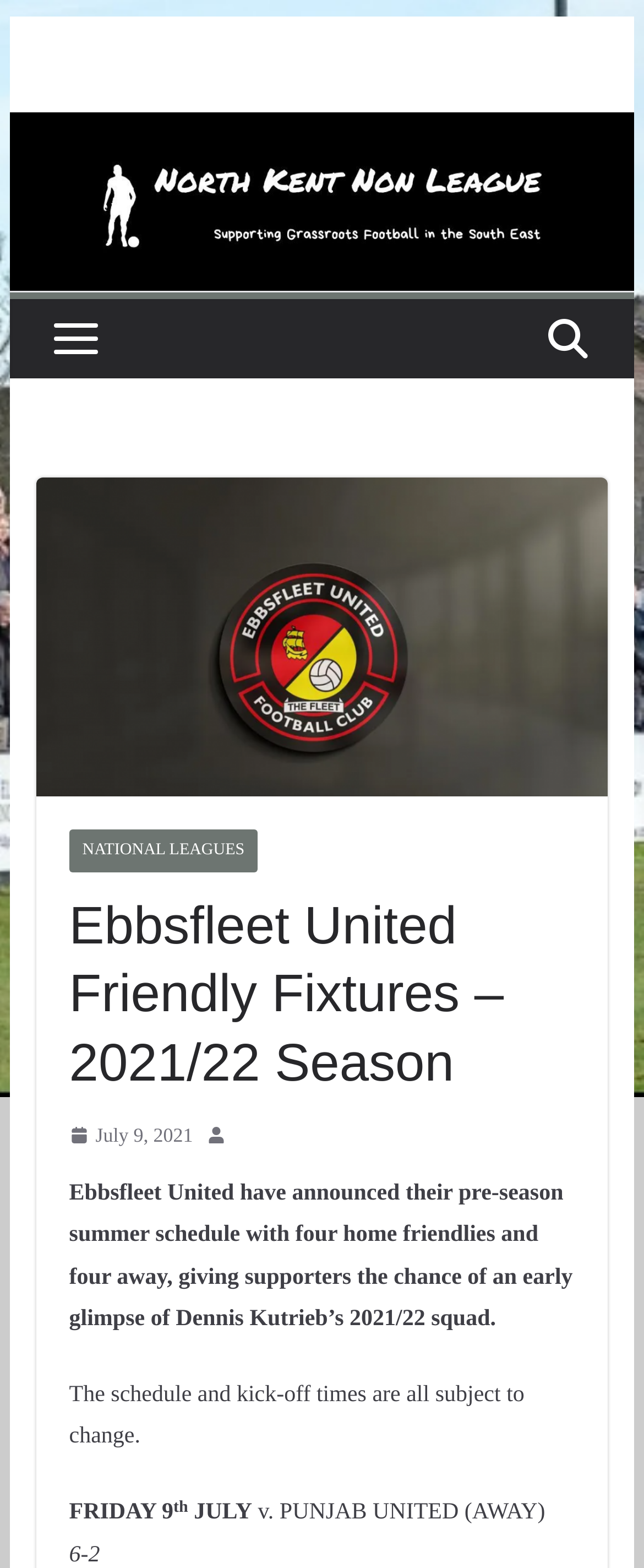Locate the bounding box of the UI element with the following description: "July 9, 2021July 13, 2021".

[0.107, 0.713, 0.3, 0.736]